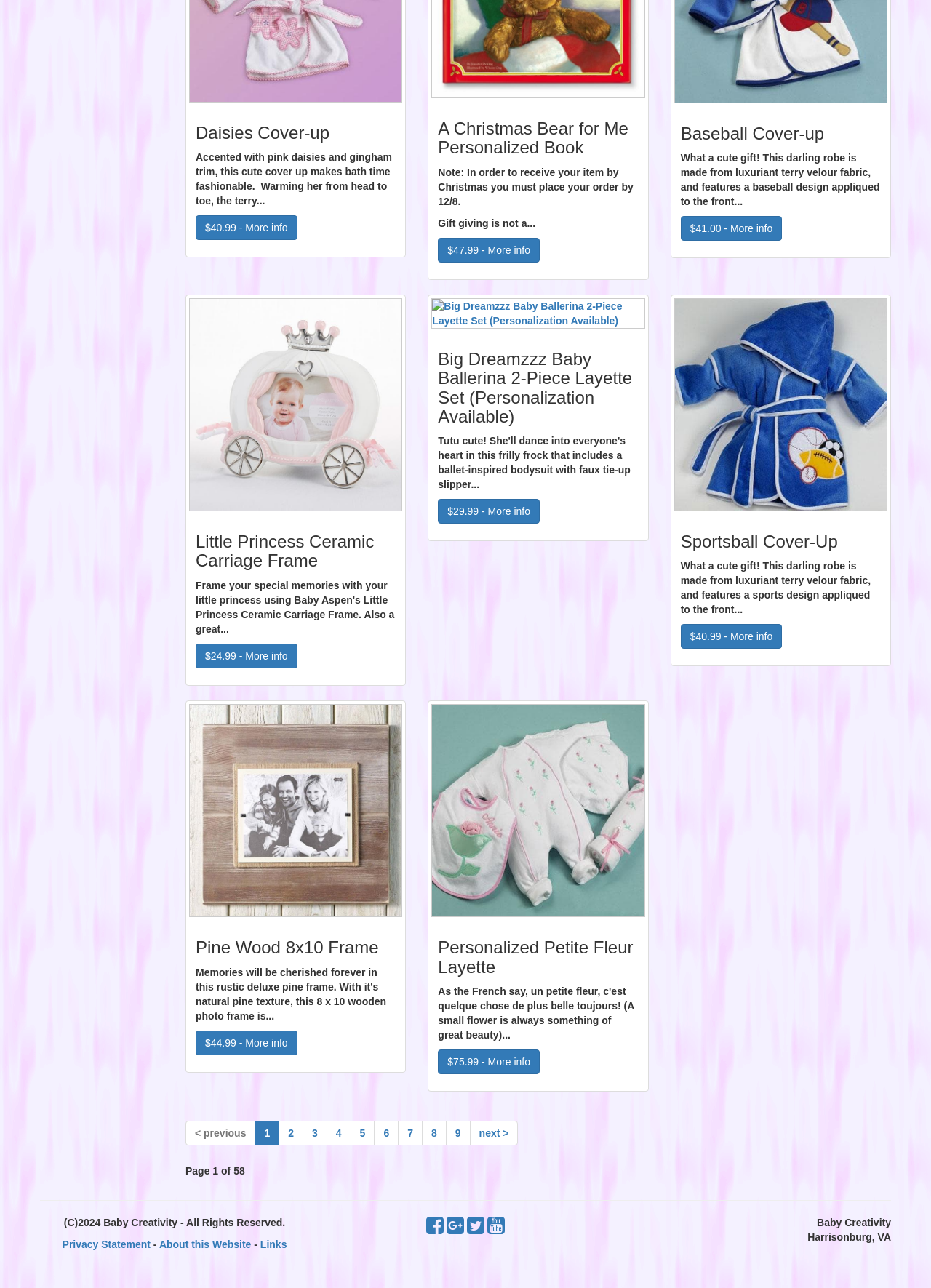Find the bounding box coordinates of the clickable area that will achieve the following instruction: "Check details of A Christmas Bear for Me Personalized Book".

[0.471, 0.184, 0.58, 0.204]